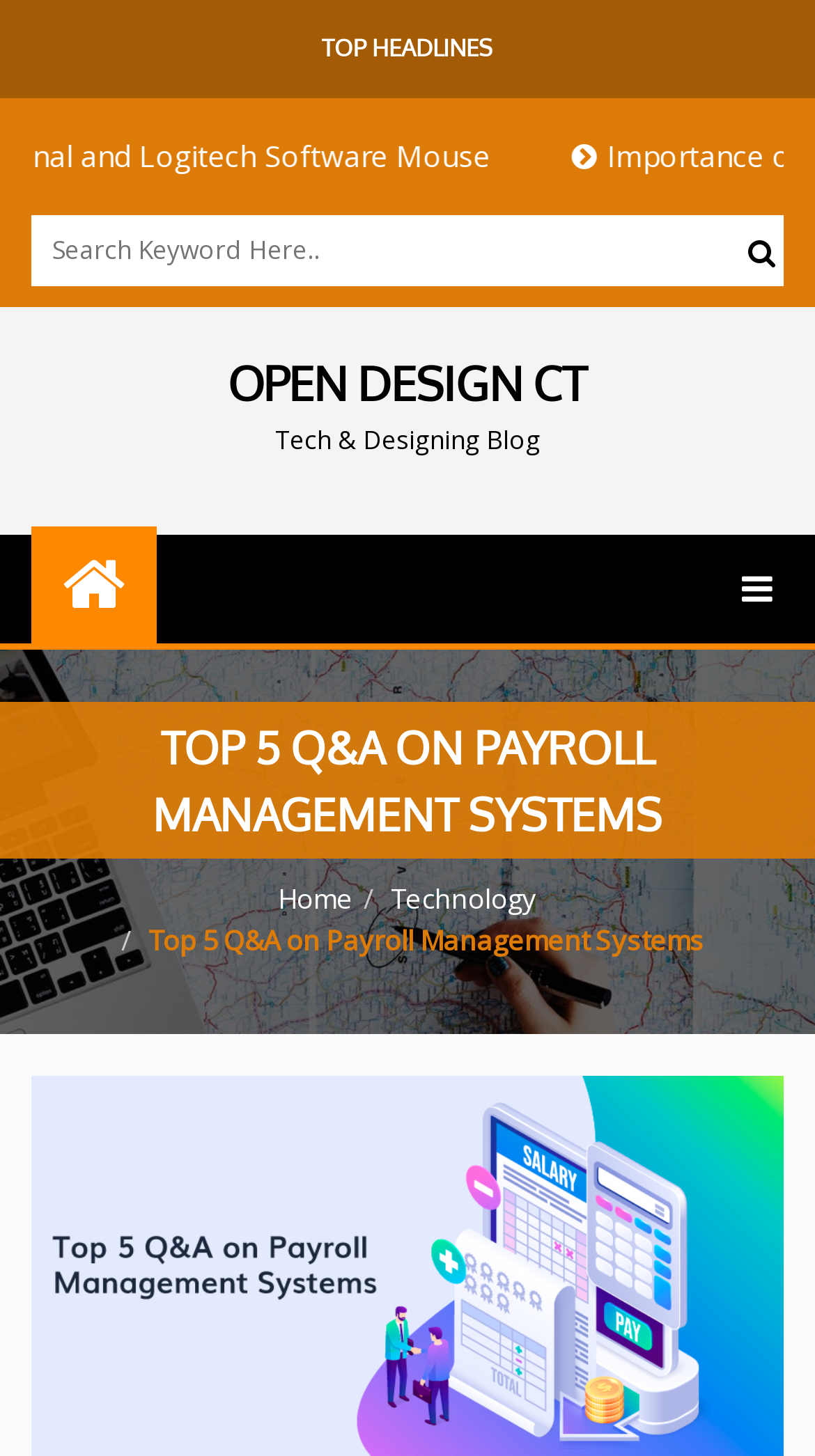Answer the question with a brief word or phrase:
What is the relationship between this webpage and the link 'Importance of WhatsApp API for Business'?

Unrelated